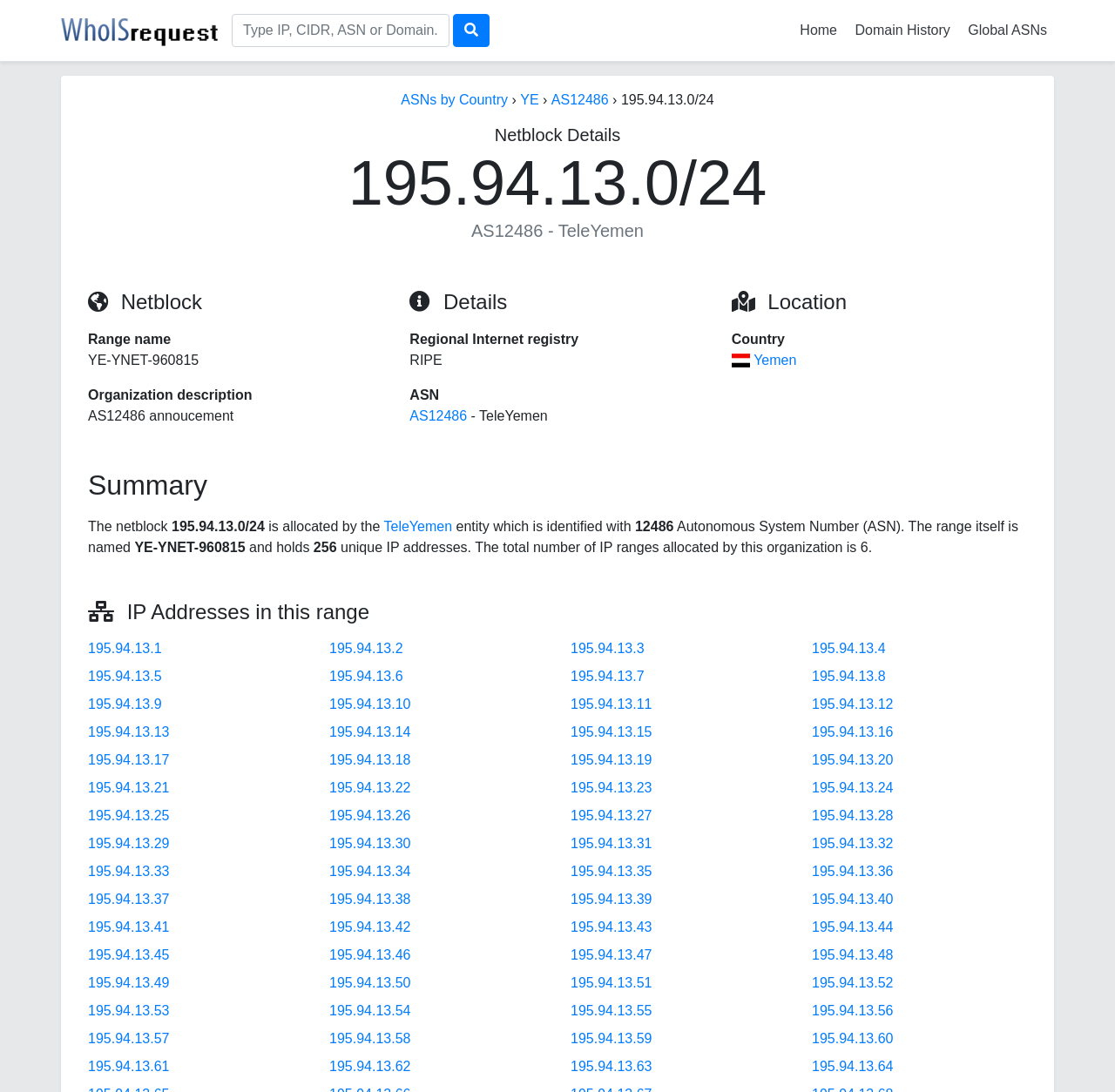How many unique IP addresses are in this range?
Craft a detailed and extensive response to the question.

The number of unique IP addresses can be found in the text 'and holds 256 unique IP addresses.' which is located in the summary section of the webpage.